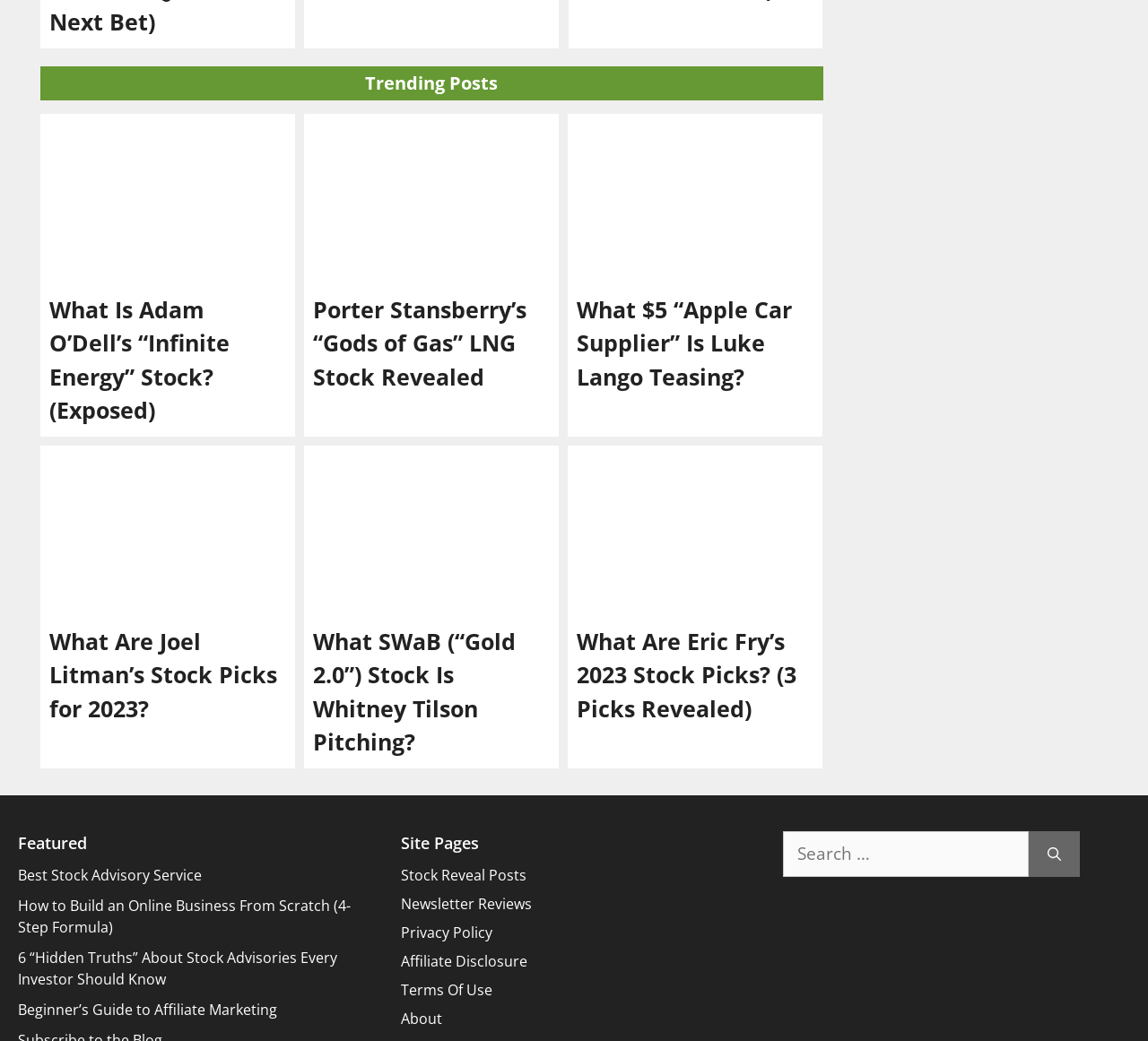Could you find the bounding box coordinates of the clickable area to complete this instruction: "View the news about Gaurangi Batish joining MLC"?

None